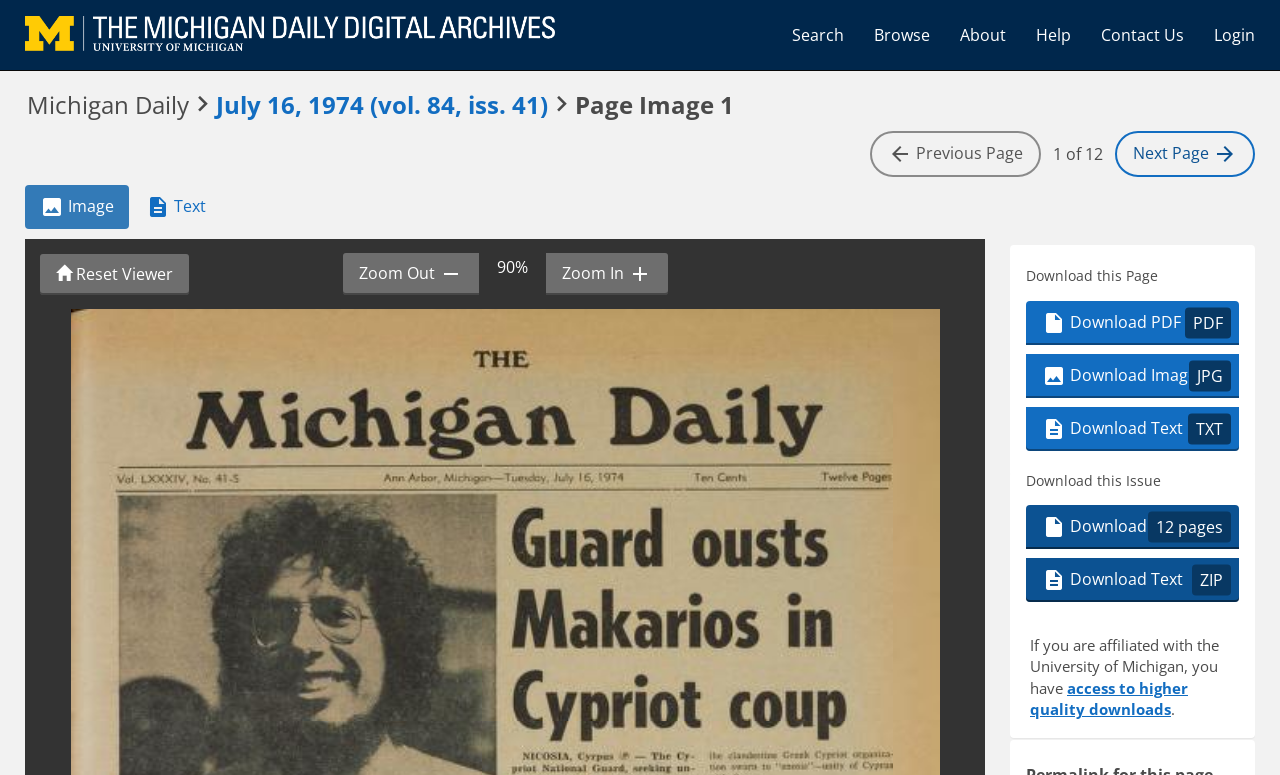Determine the main headline from the webpage and extract its text.

Michigan Daily  July 16, 1974 (vol. 84, iss. 41)  Page Image 1